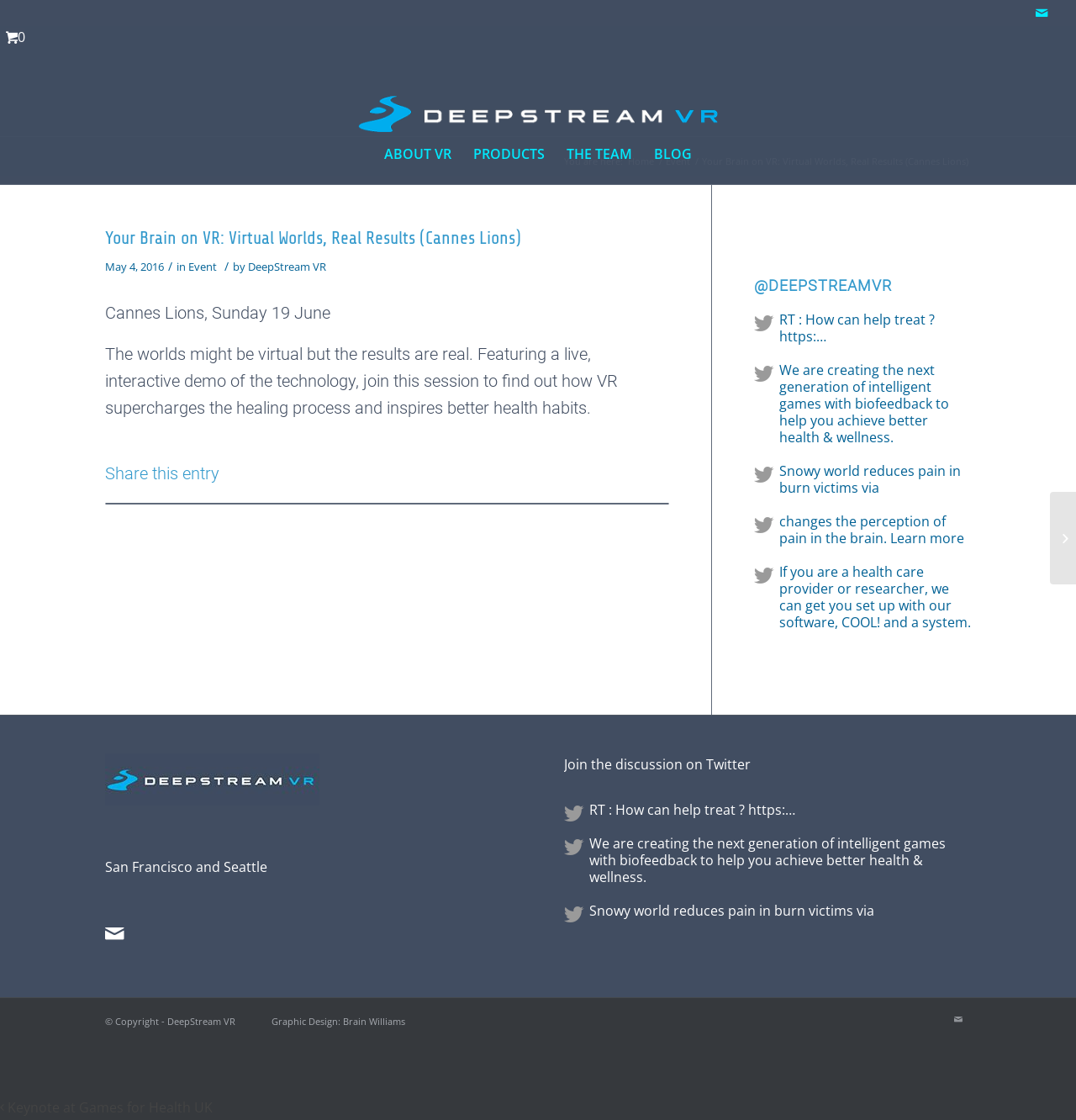Please identify the bounding box coordinates of the clickable element to fulfill the following instruction: "Click on ABOUT VR". The coordinates should be four float numbers between 0 and 1, i.e., [left, top, right, bottom].

[0.347, 0.119, 0.43, 0.156]